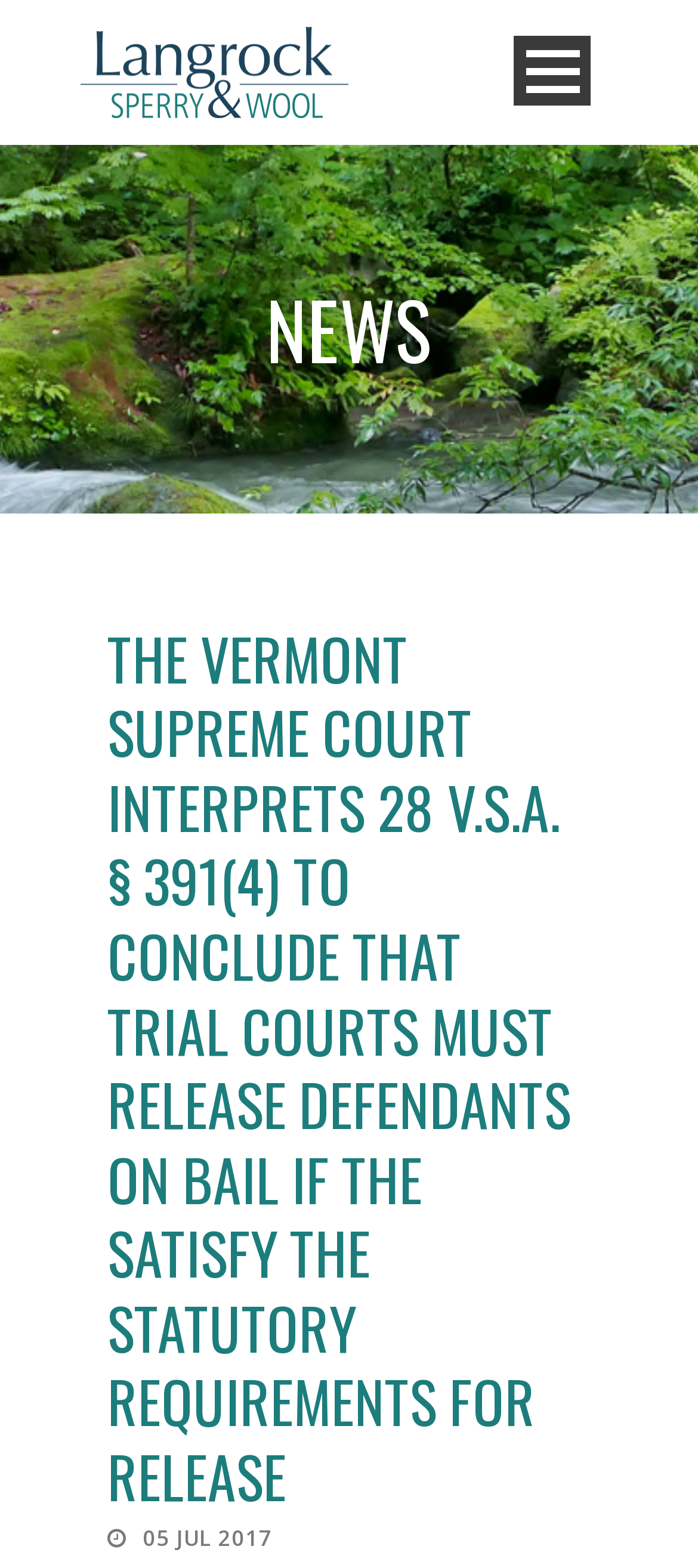What is the name of the law firm?
Refer to the image and provide a concise answer in one word or phrase.

Langrock